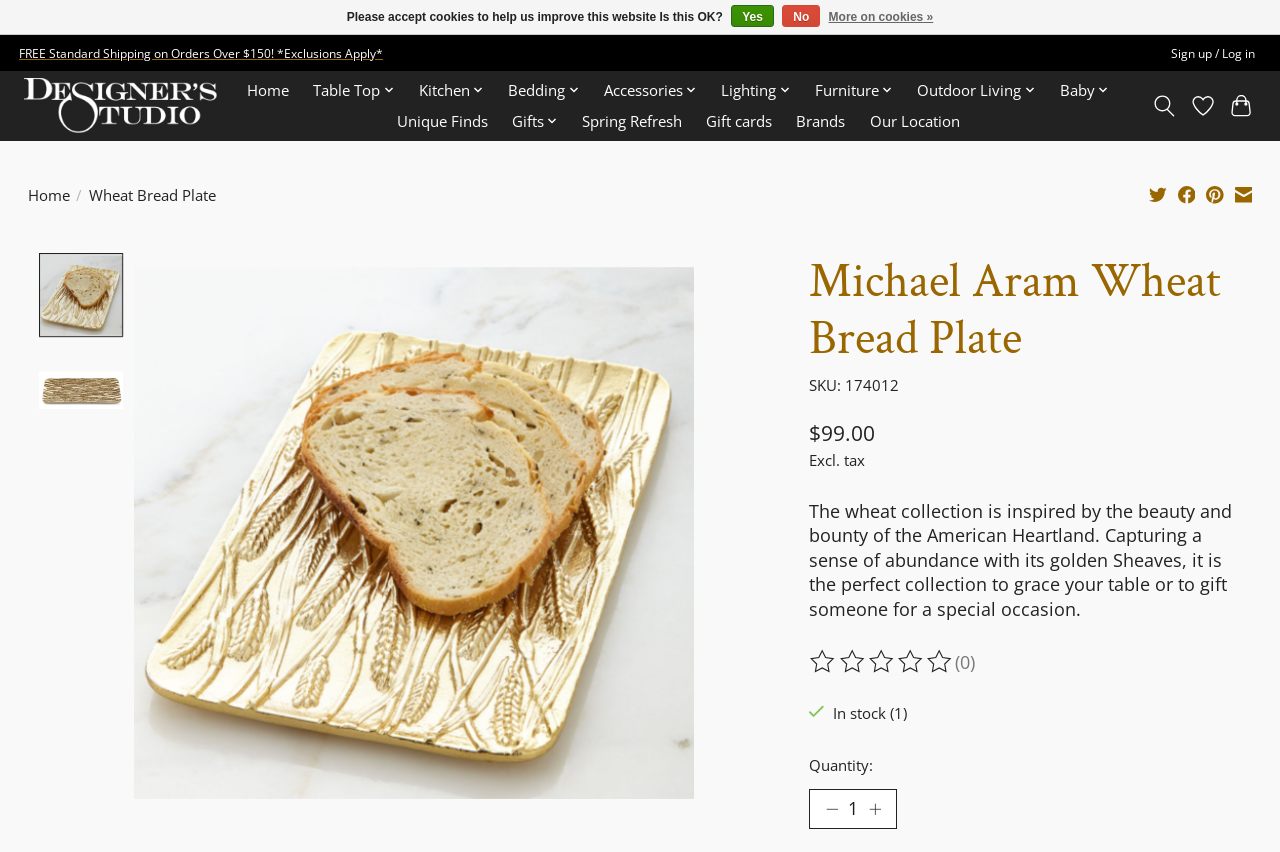What is the rating of this product out of 5?
Provide a well-explained and detailed answer to the question.

I found a static text element on the webpage that says 'The rating of this product is', but it does not specify the actual rating. There are also some image elements that appear to be stars, but the actual rating is not explicitly stated.